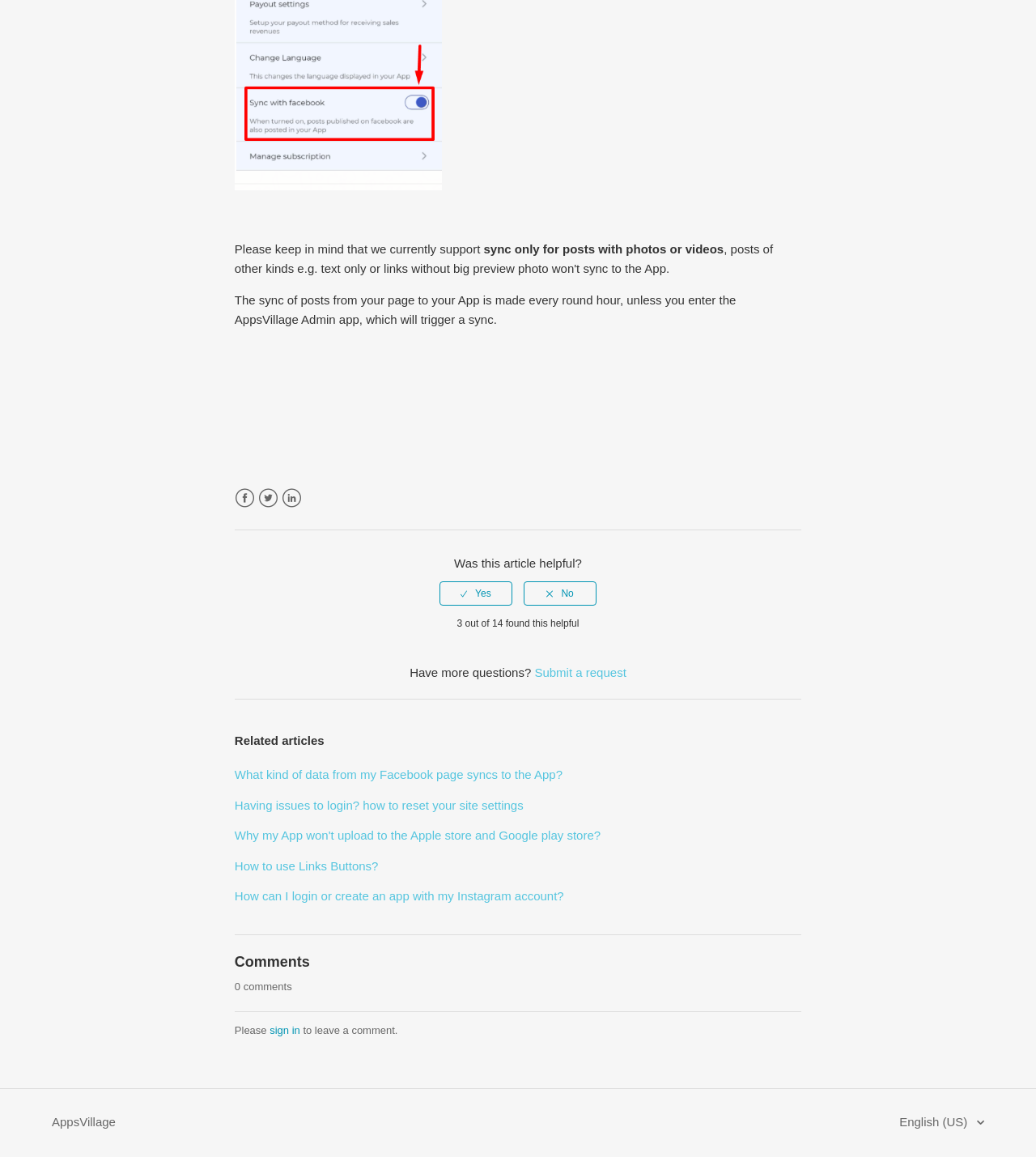Identify the bounding box coordinates of the clickable region necessary to fulfill the following instruction: "Submit a request". The bounding box coordinates should be four float numbers between 0 and 1, i.e., [left, top, right, bottom].

[0.516, 0.575, 0.605, 0.587]